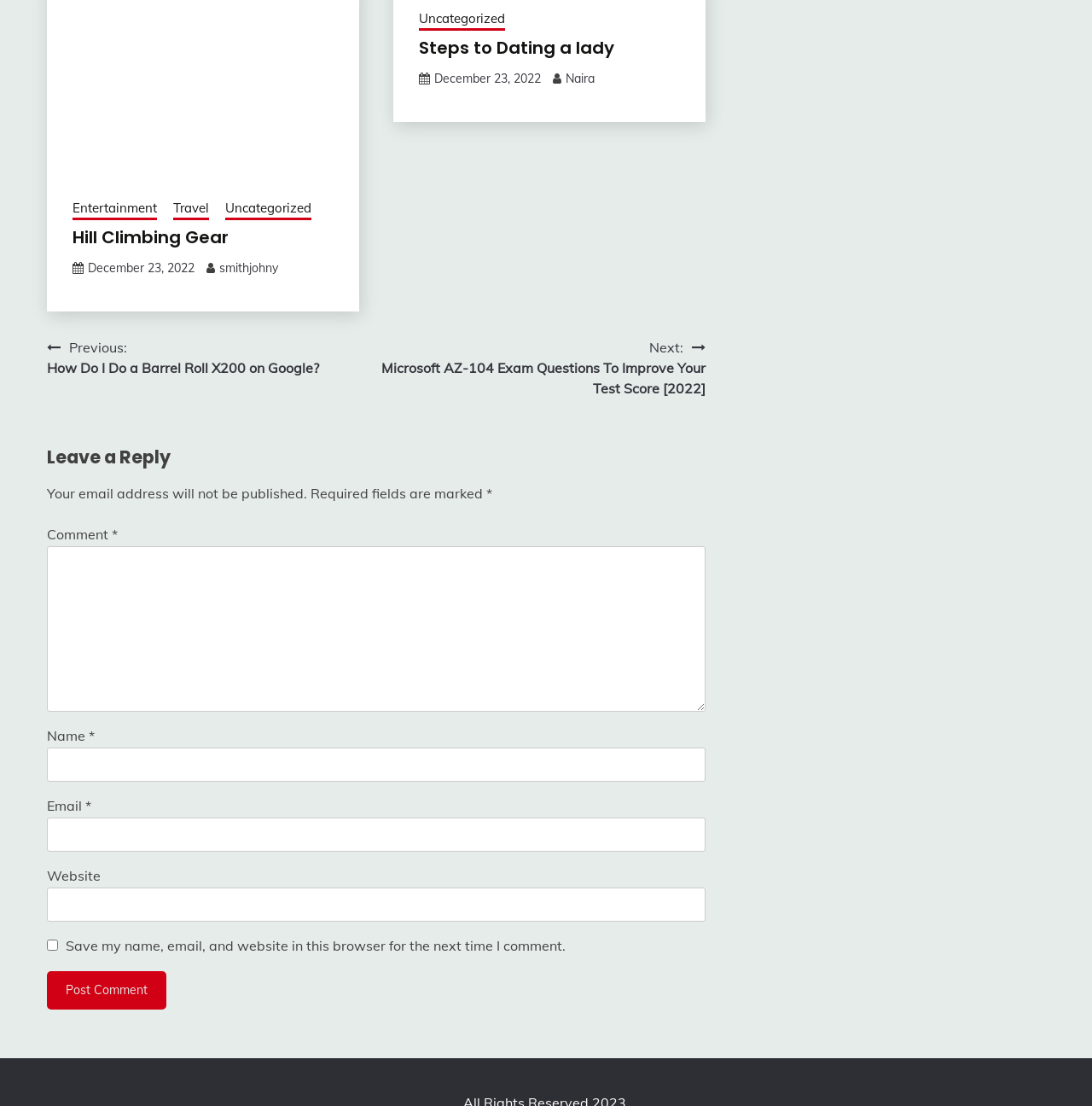Can you find the bounding box coordinates for the element that needs to be clicked to execute this instruction: "Click the LISTEN LIVE button"? The coordinates should be given as four float numbers between 0 and 1, i.e., [left, top, right, bottom].

None